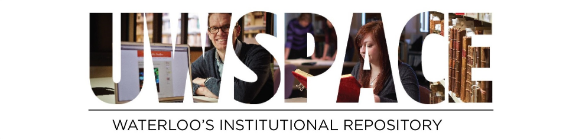What does the logo symbolize?
Please provide a single word or phrase as your answer based on the image.

research and learning